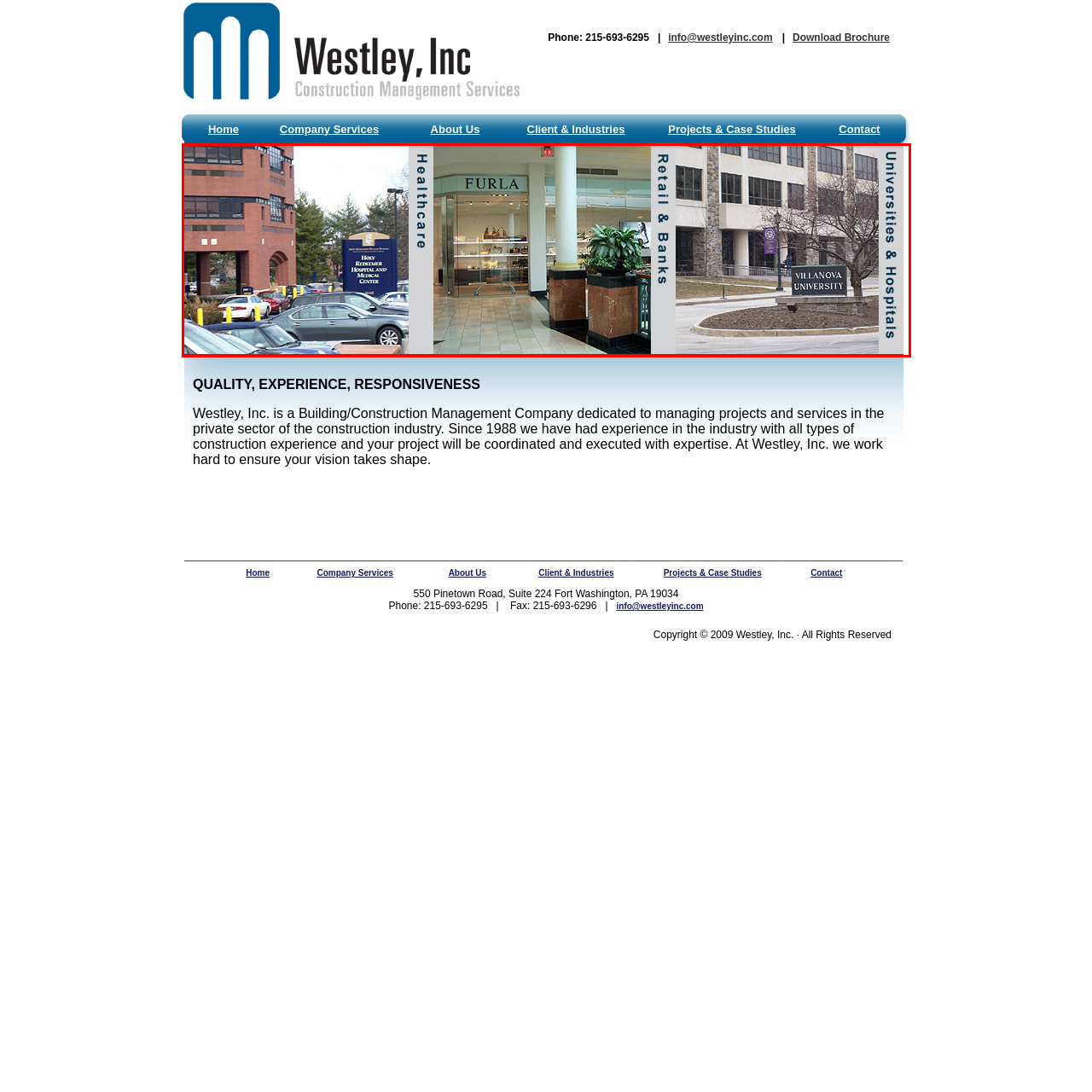Notice the image within the red frame, What is the educational institution featured in the image?
 Your response should be a single word or phrase.

Villanova University